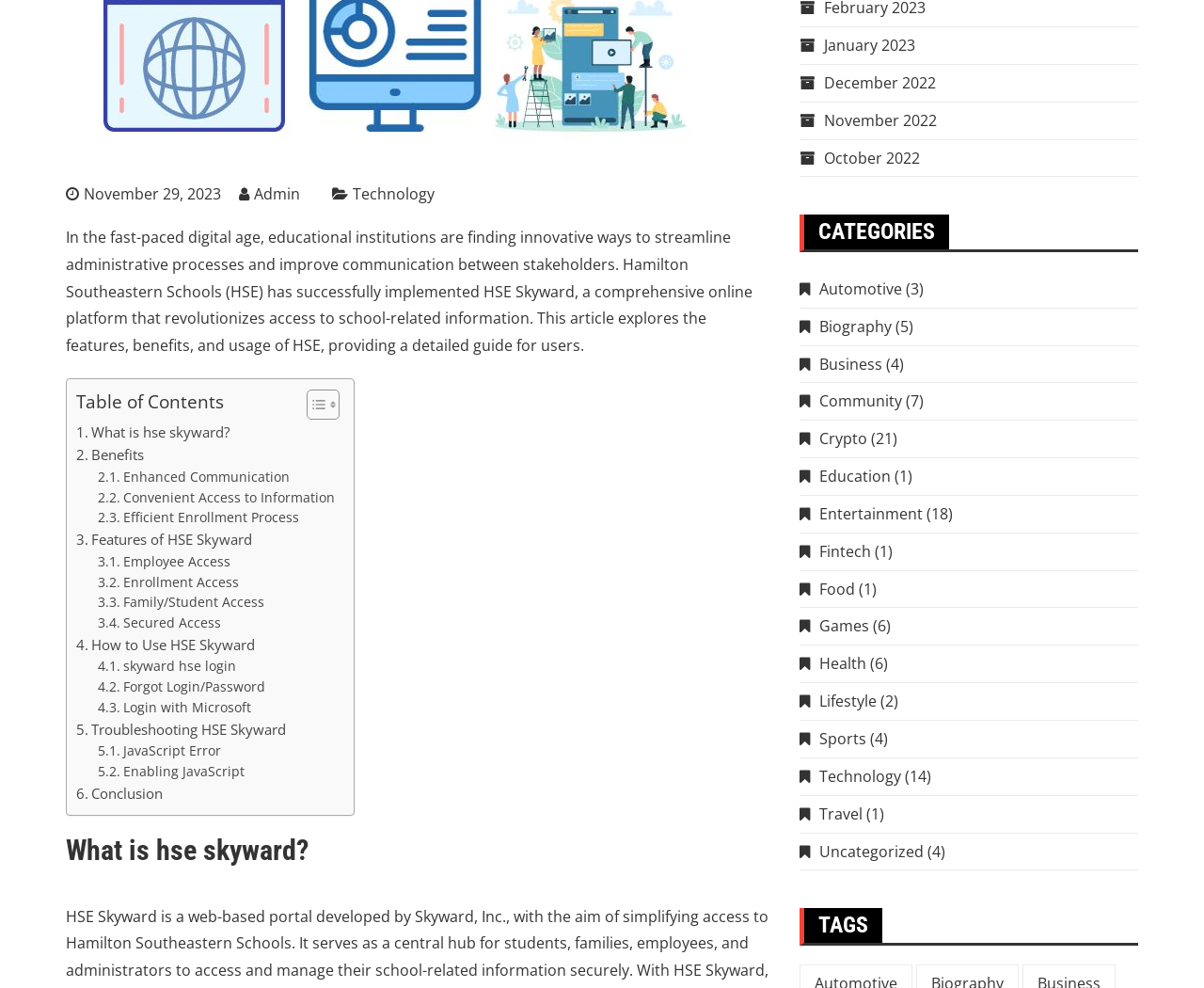Identify the bounding box coordinates for the UI element described as follows: "Pain". Ensure the coordinates are four float numbers between 0 and 1, formatted as [left, top, right, bottom].

None